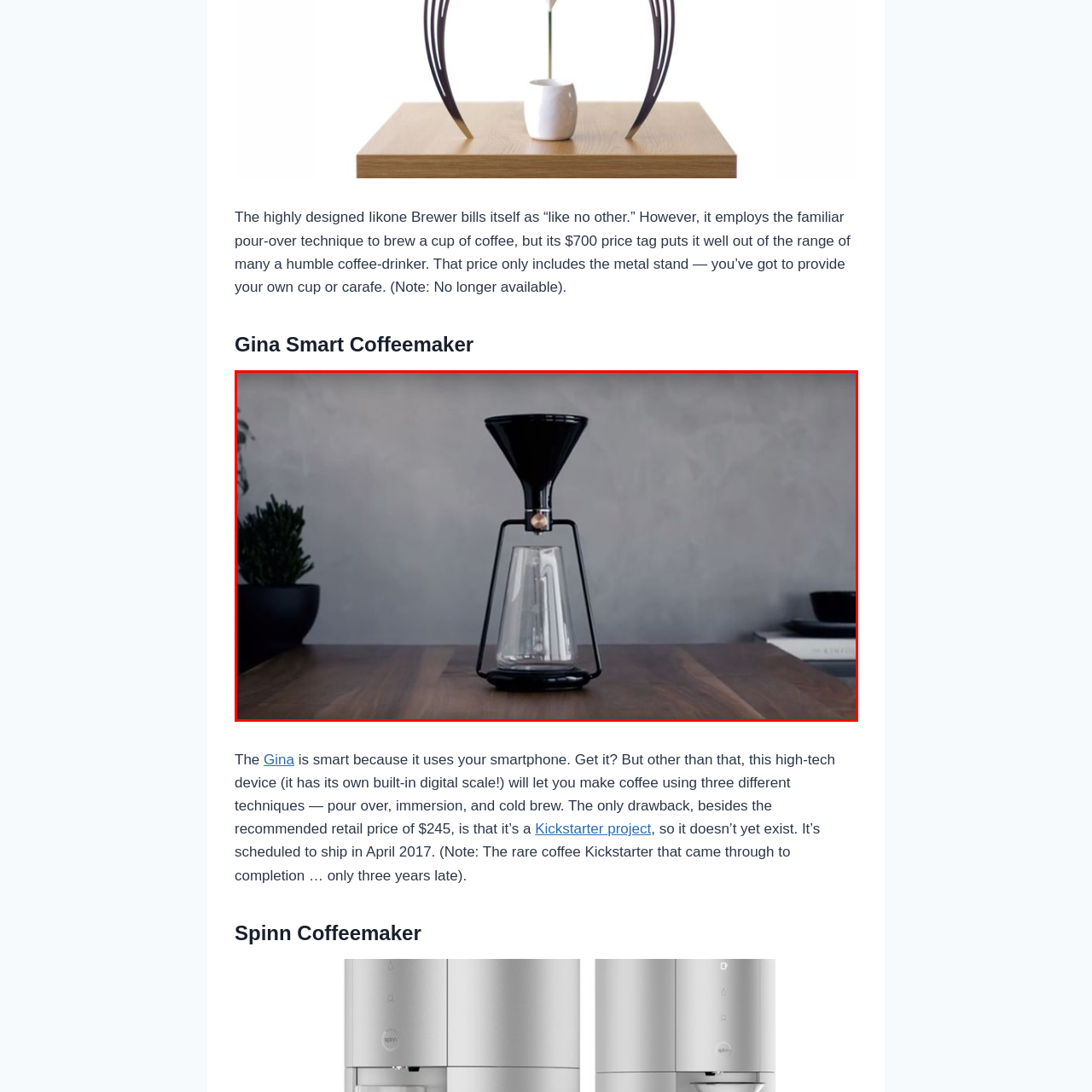Provide a thorough description of the scene depicted within the red bounding box.

The image showcases the elegant Iikone Brewer, a coffee-making device known for its distinctive design and innovative approach to brewing. Set against a minimalist backdrop, the brewer stands prominently on a wooden surface, exuding a modern aesthetic with its sleek black funnel and transparent glass carafe. This device utilizes the classic pour-over technique to create a rich cup of coffee, while its high price tag of $700 underscored its luxury status. Unlike many coffee makers, the Iikone Brewer does not include a cup or carafe, requiring users to provide their own. The photograph captures the brewer’s artistic form, highlighting its place as a centerpiece for coffee enthusiasts who appreciate both functionality and design.